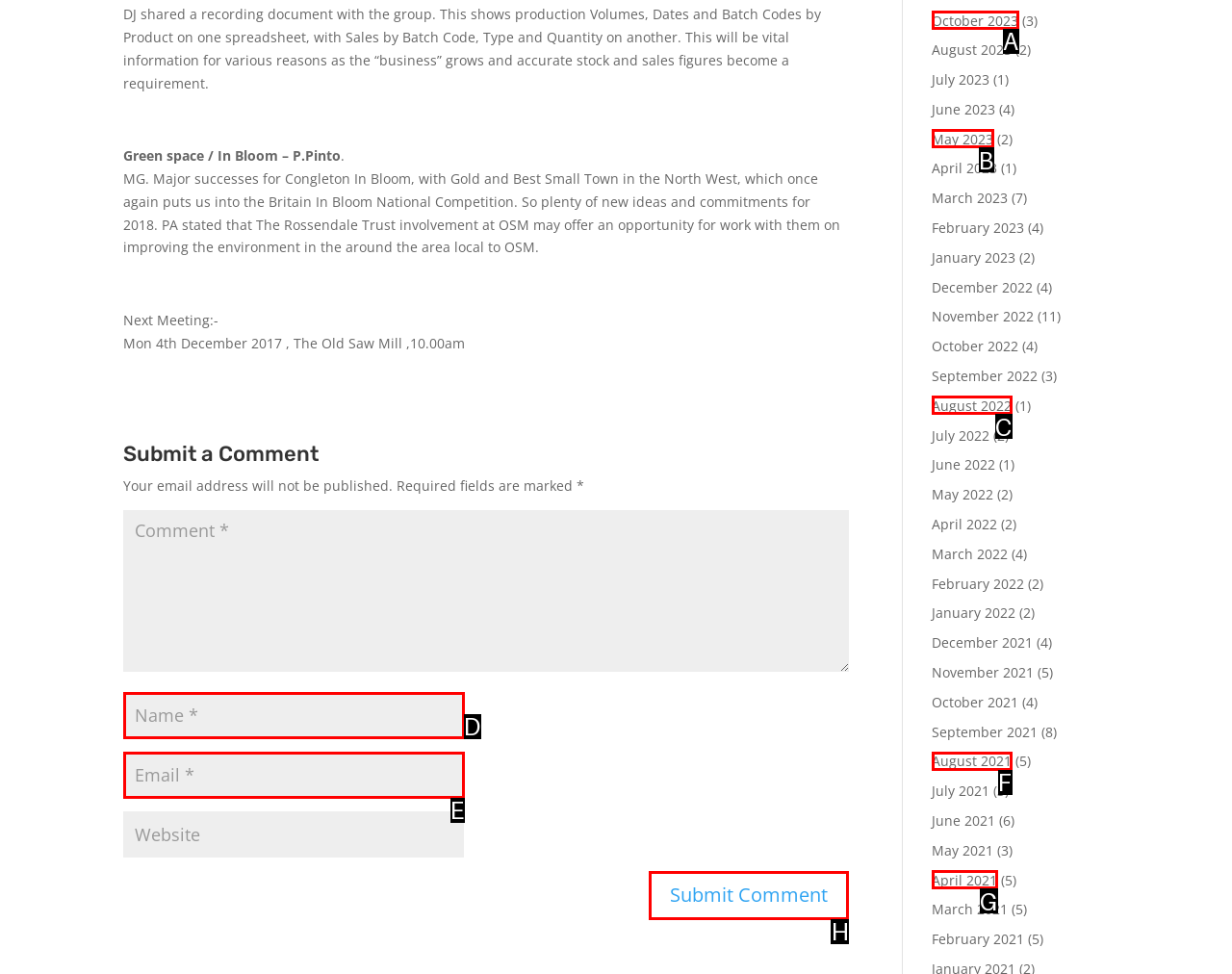To achieve the task: Submit a comment, which HTML element do you need to click?
Respond with the letter of the correct option from the given choices.

H